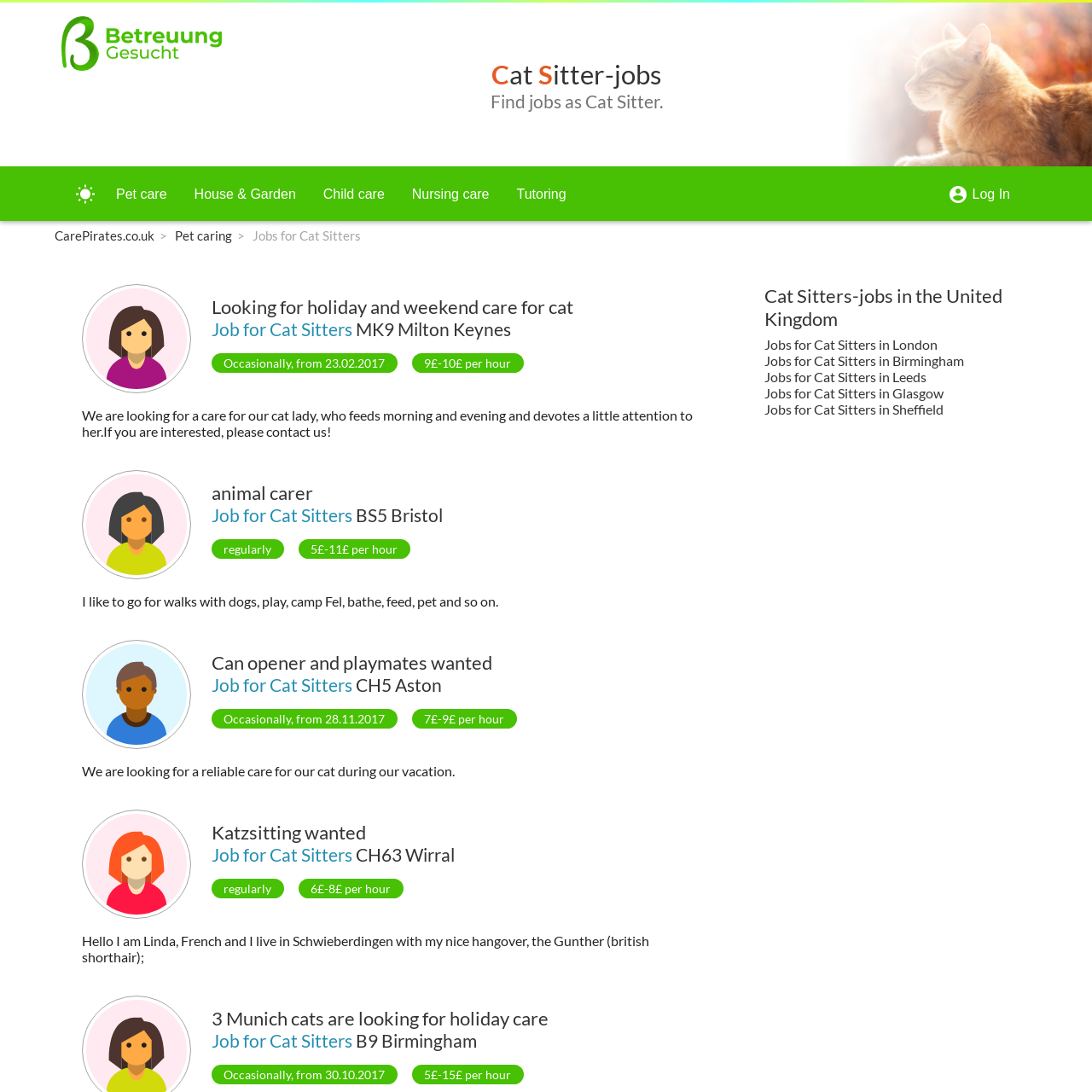Elaborate on the different components and information displayed on the webpage.

This webpage is a job search platform for cat sitters, with a focus on the United Kingdom. At the top, there is a heading that reads "CarePirates.co.uk Cat Sitter-jobs Find jobs as Cat Sitter" with a logo and a login option. Below this, there is a navigation bar with links to different categories, including pet care, house and garden, child care, nursing care, and tutoring.

The main content of the page is divided into several sections, each containing a job listing for a cat sitter. There are four job listings in total, each with a heading that describes the job, such as "Looking for holiday and weekend care for cat" or "animal carer". Each job listing also includes details such as the location, pay rate, and a brief description of the job.

To the right of the job listings, there is a section that lists different locations in the UK where cat sitter jobs are available, including London, Birmingham, Leeds, Glasgow, and Sheffield. Each location has a link to a page with more job listings specific to that area.

At the bottom of the page, there is a section with more job listings, each with a similar format to the ones above. The page also includes several images, including a logo for CarePirates.co.uk and icons for each job listing. Overall, the page is well-organized and easy to navigate, making it simple for users to find and apply for cat sitter jobs in the UK.